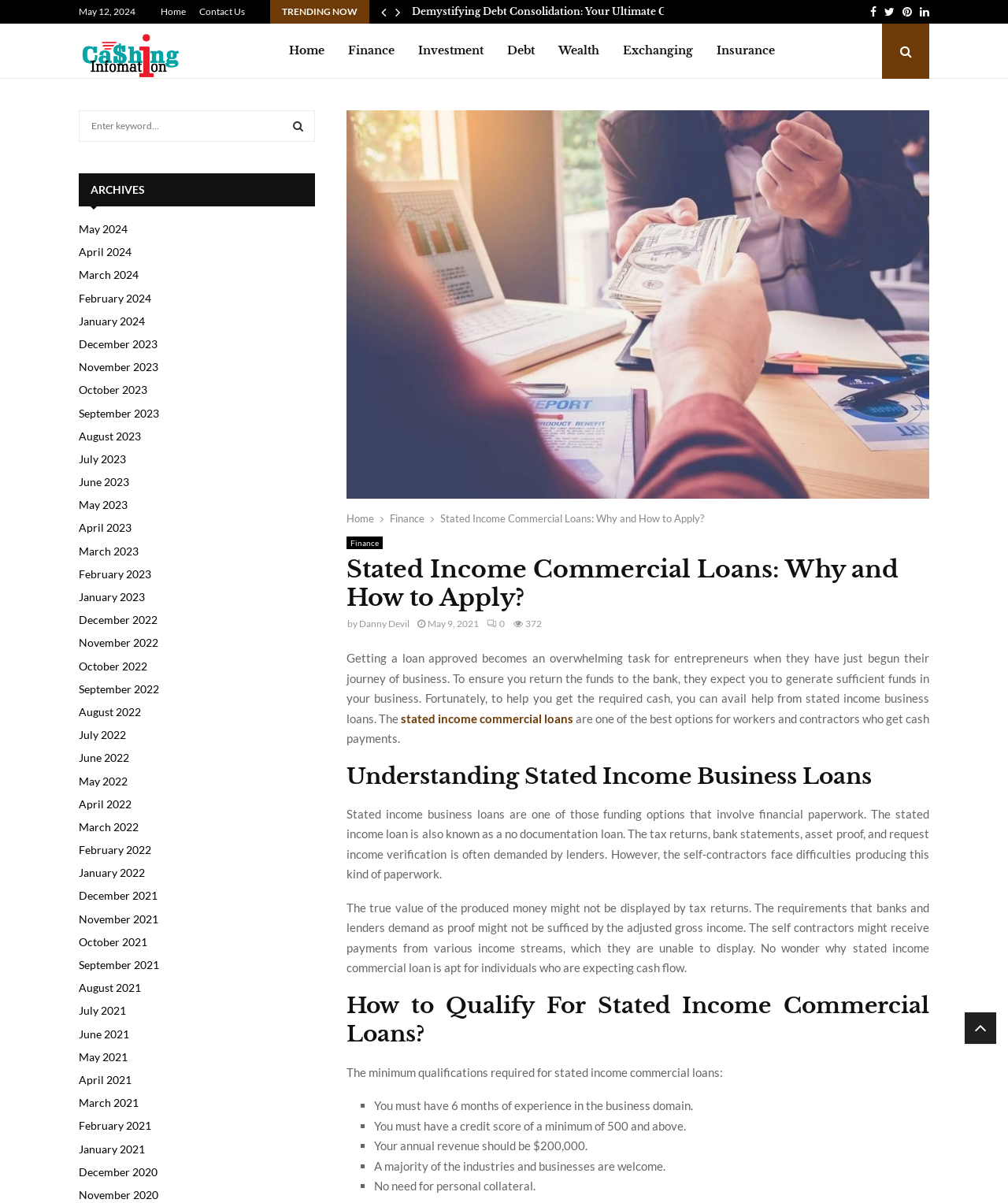Respond to the question below with a single word or phrase:
How many months of experience are required in the business domain?

6 months